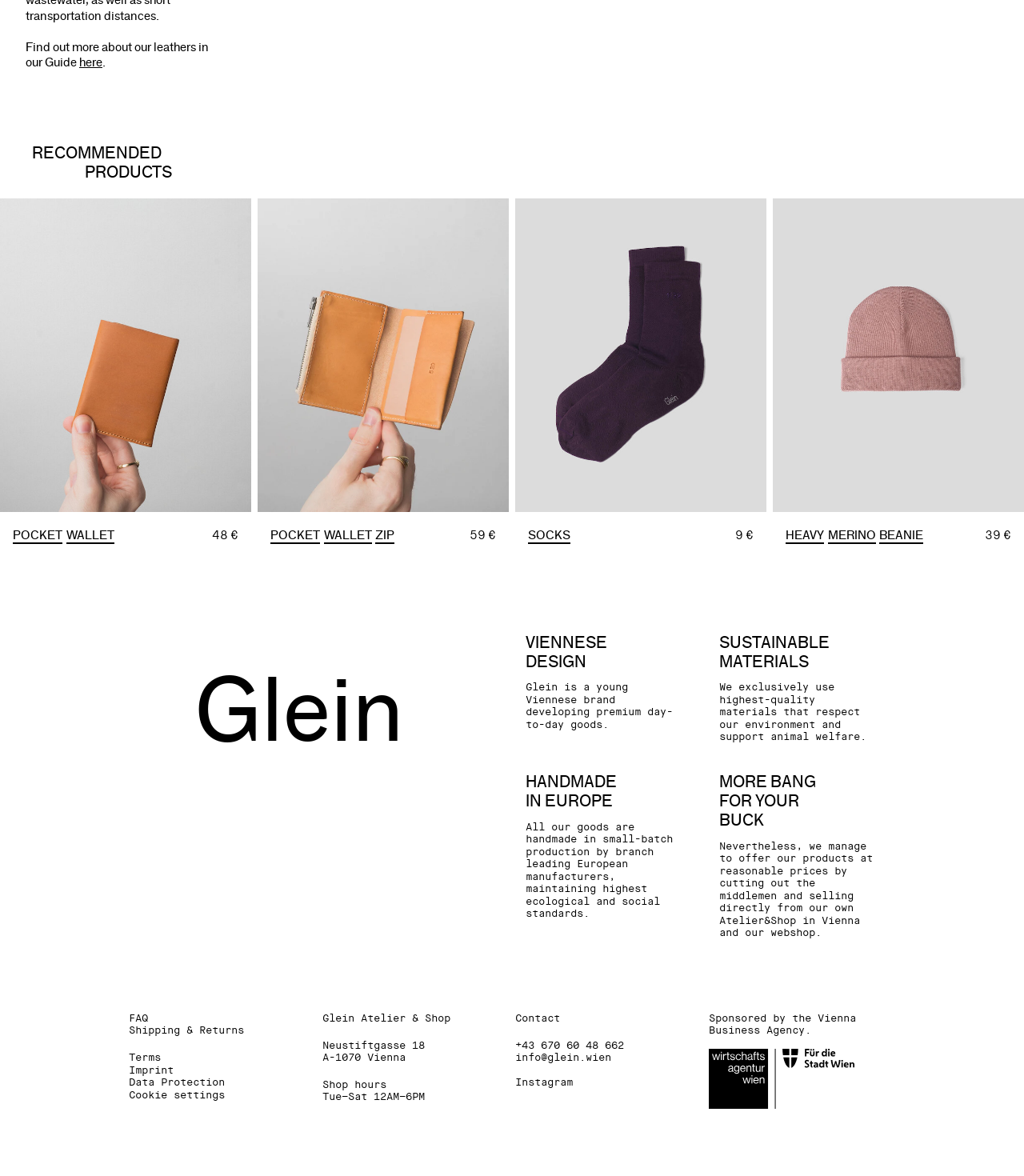Where is Glein's Atelier & Shop located?
With the help of the image, please provide a detailed response to the question.

I found the answer by looking at the footer section and finding the StaticText elements with the address of Glein's Atelier & Shop.